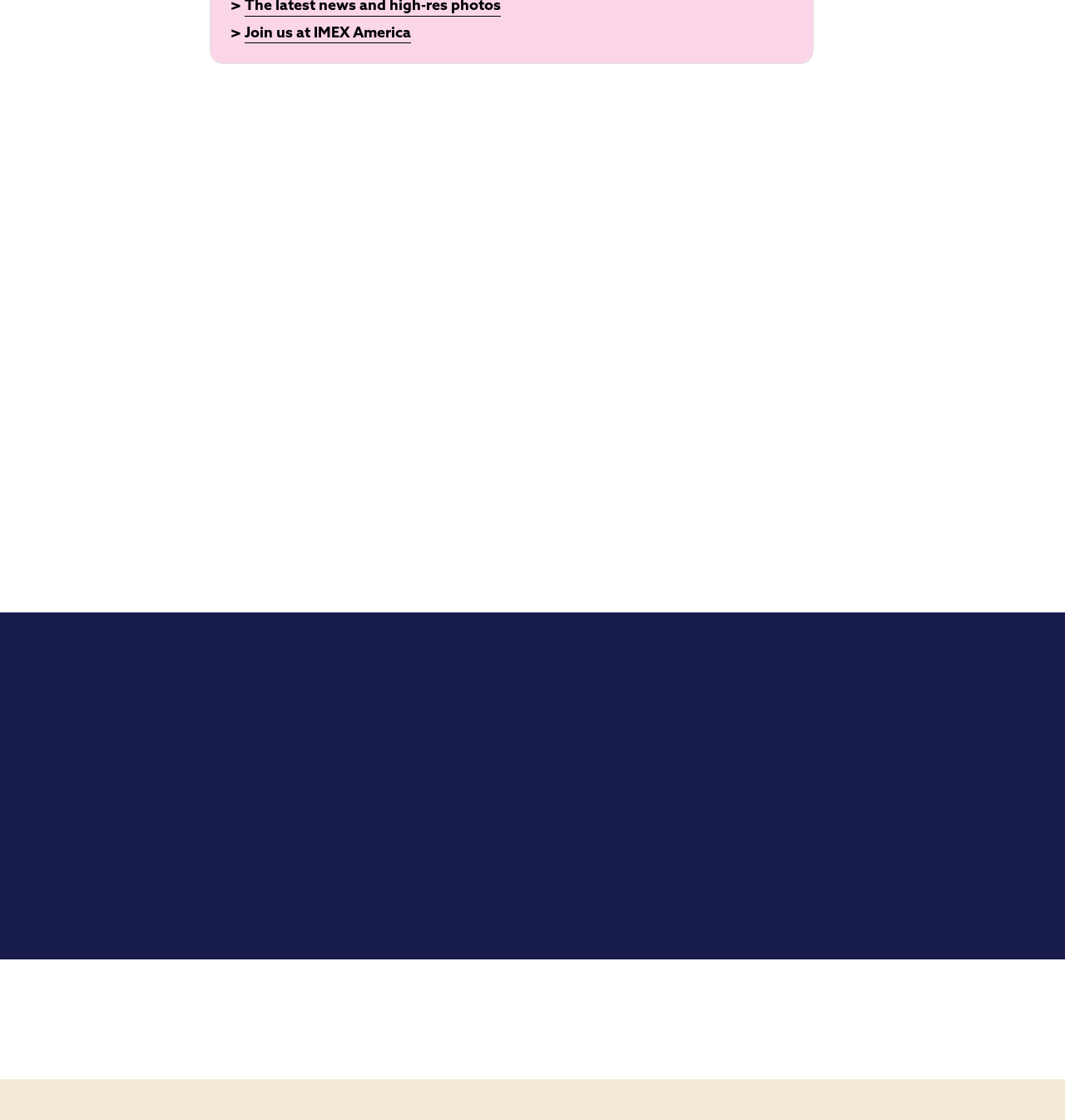Who designed and built the website?
Give a one-word or short-phrase answer derived from the screenshot.

Buffalo